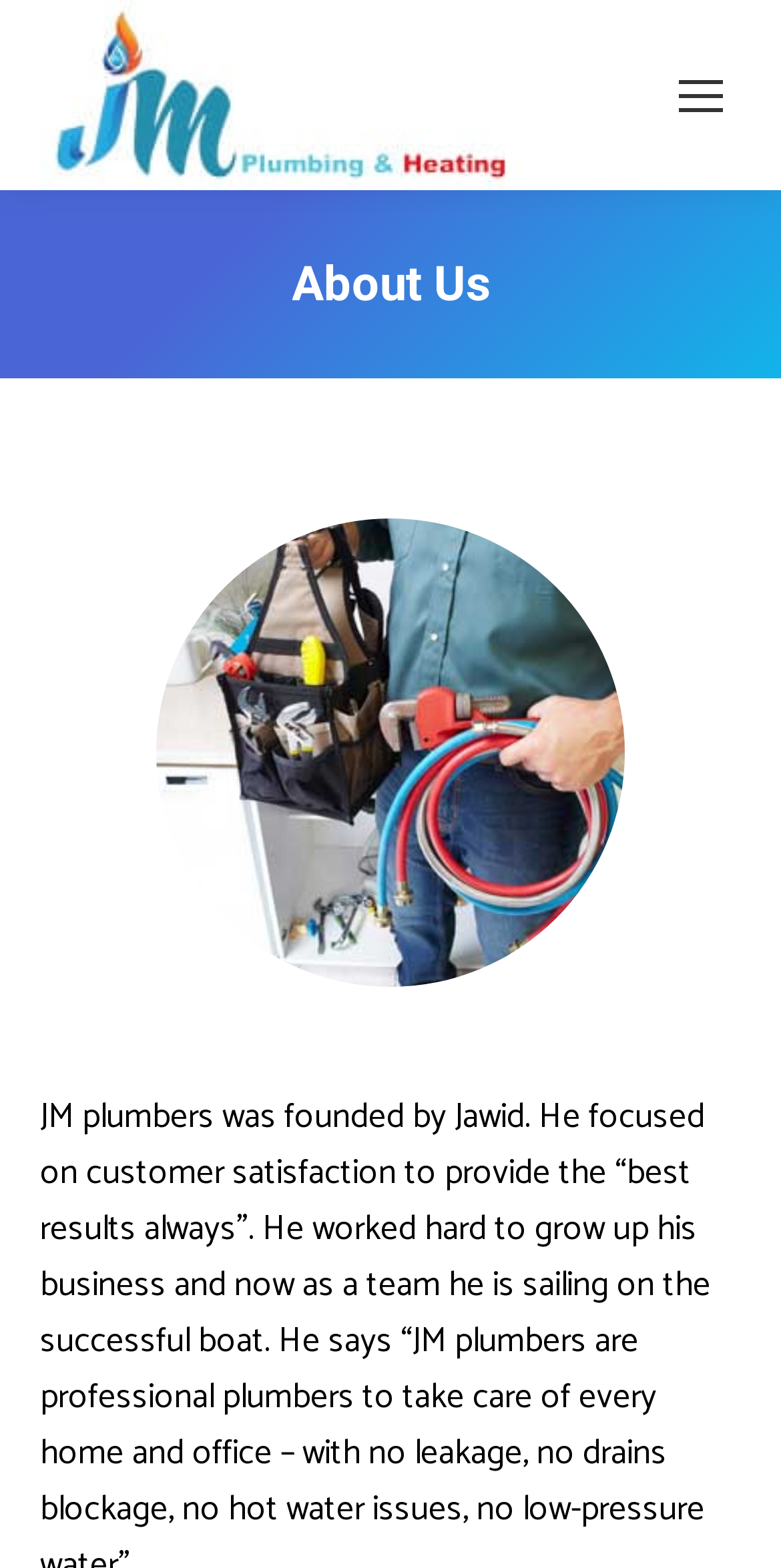Please determine the bounding box coordinates for the element with the description: "alt="JM Plumbing and Heating"".

[0.051, 0.0, 0.672, 0.121]